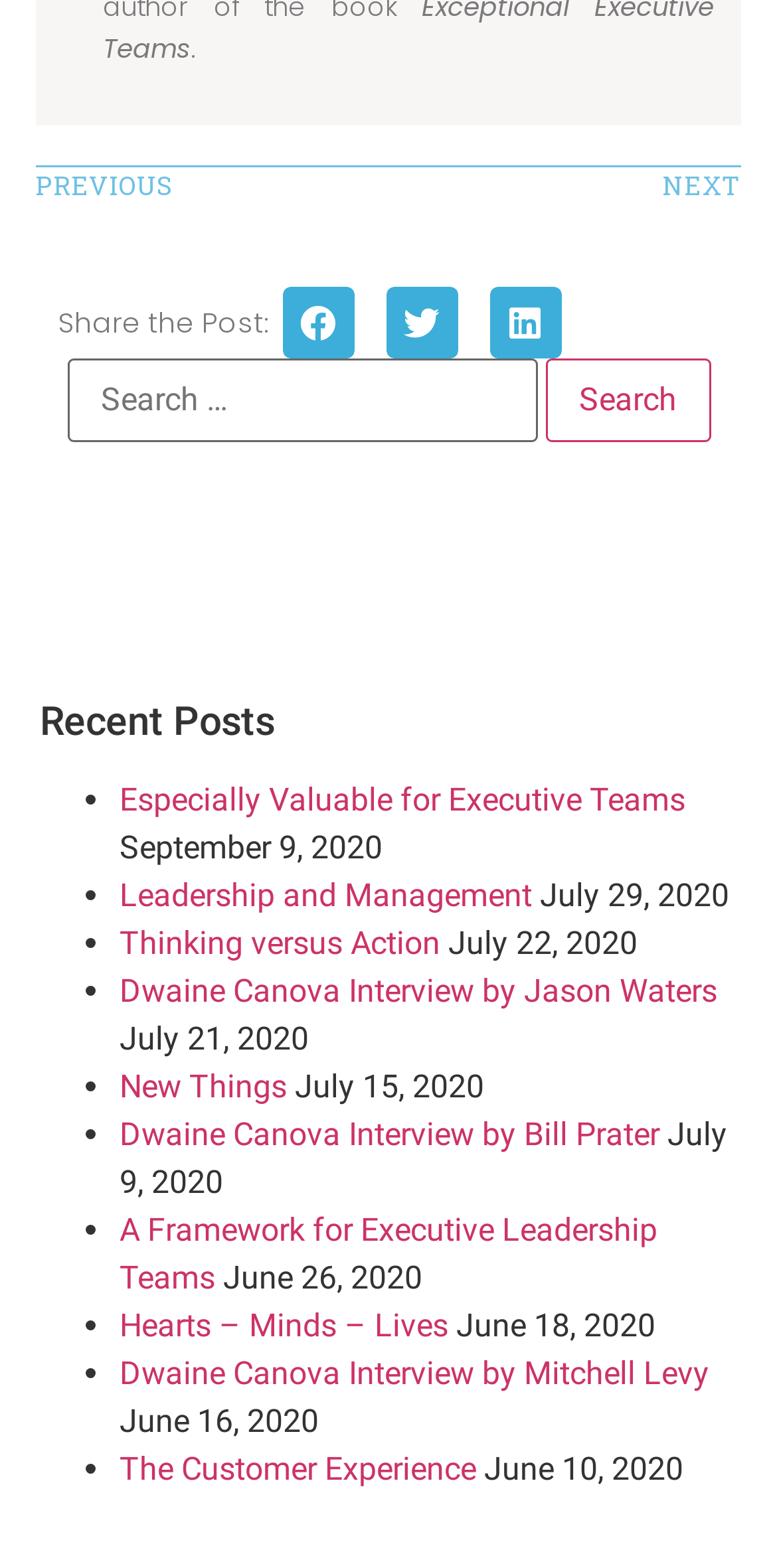Identify the bounding box coordinates of the region that needs to be clicked to carry out this instruction: "Search for something". Provide these coordinates as four float numbers ranging from 0 to 1, i.e., [left, top, right, bottom].

[0.701, 0.228, 0.914, 0.281]